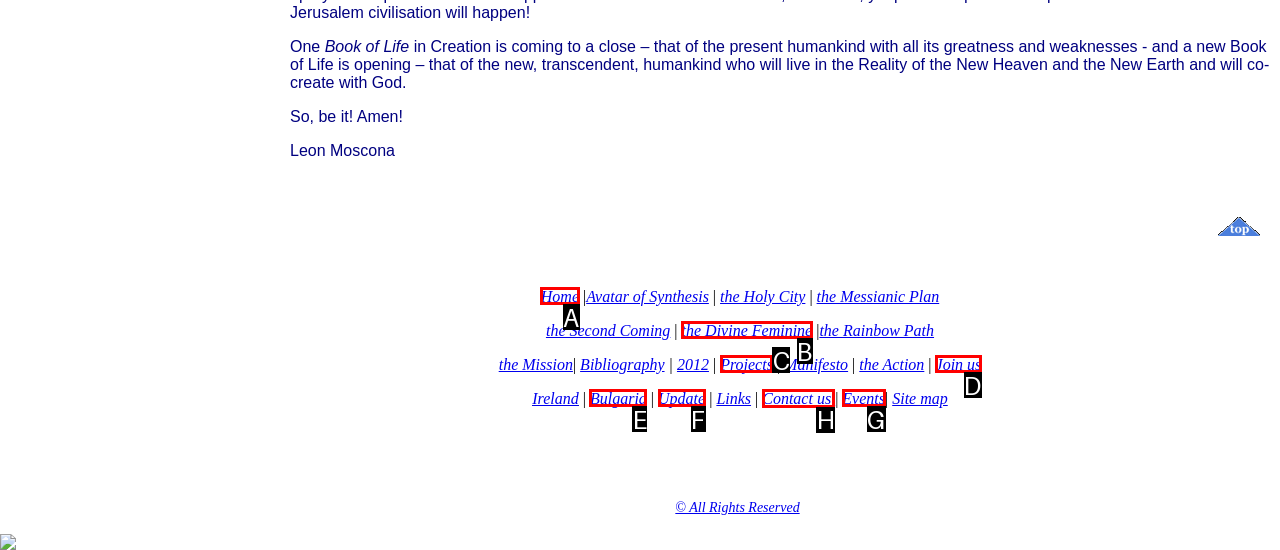Tell me which one HTML element I should click to complete the following task: Click on the 'Contact us' link Answer with the option's letter from the given choices directly.

H